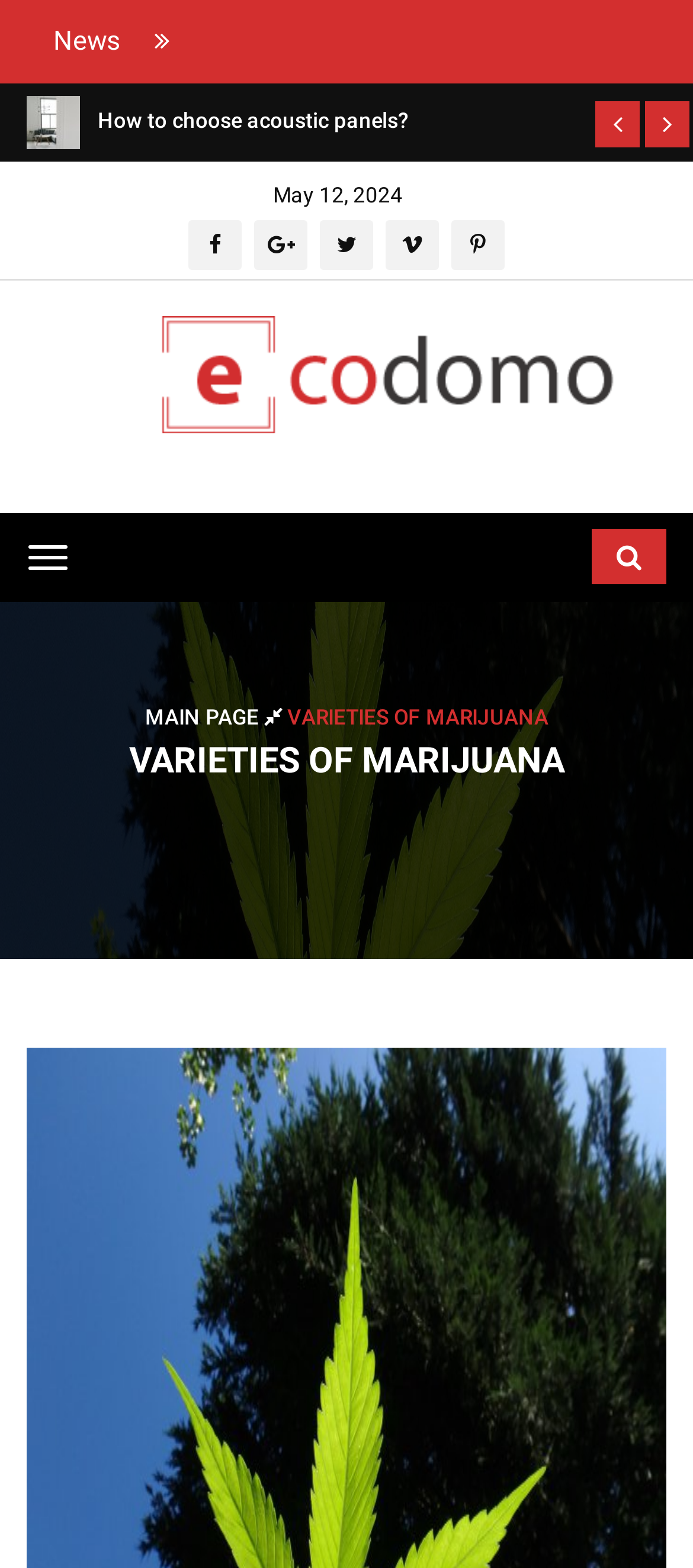Identify the title of the webpage and provide its text content.

VARIETIES OF MARIJUANA